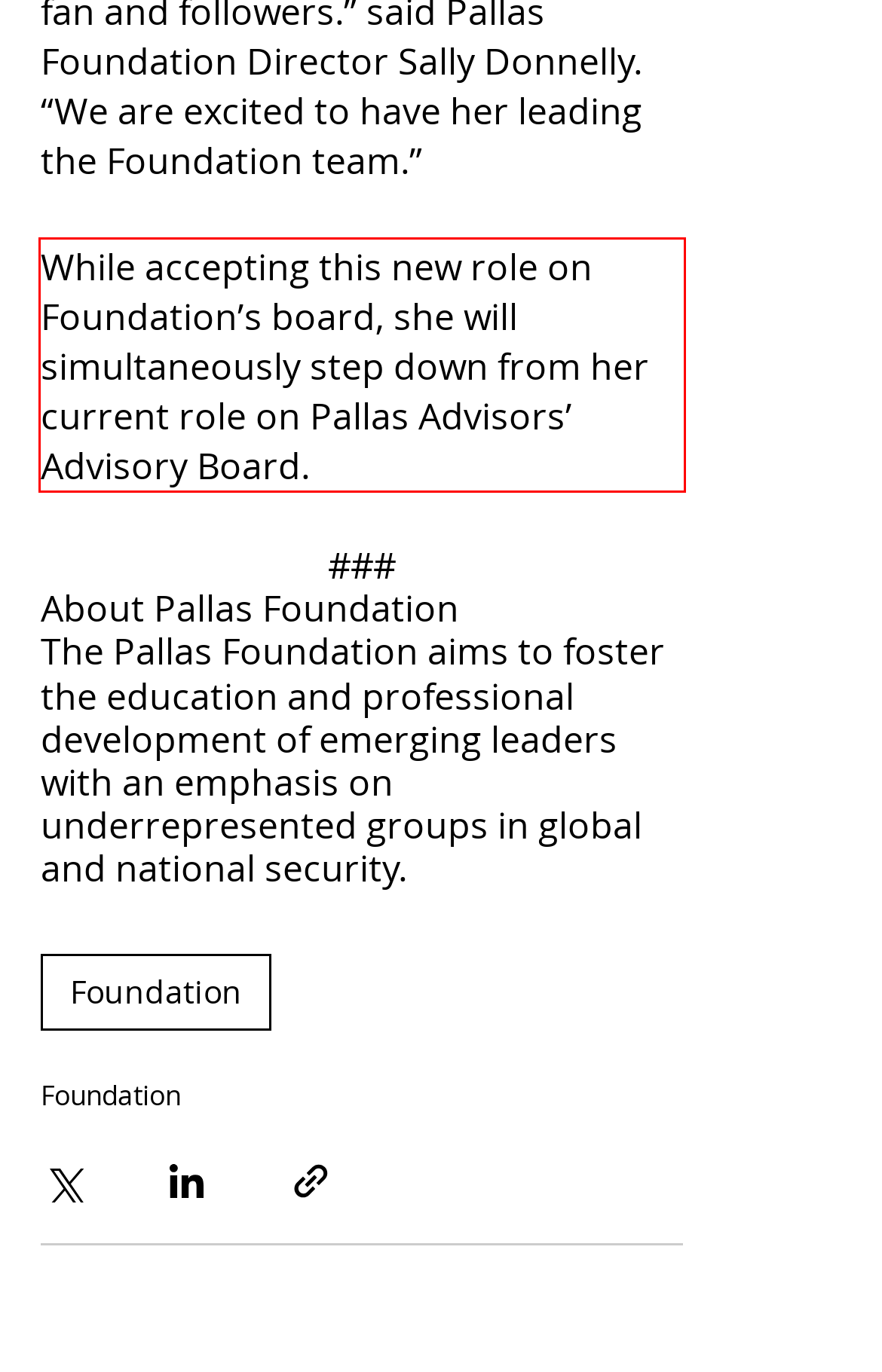From the given screenshot of a webpage, identify the red bounding box and extract the text content within it.

While accepting this new role on Foundation’s board, she will simultaneously step down from her current role on Pallas Advisors’ Advisory Board.